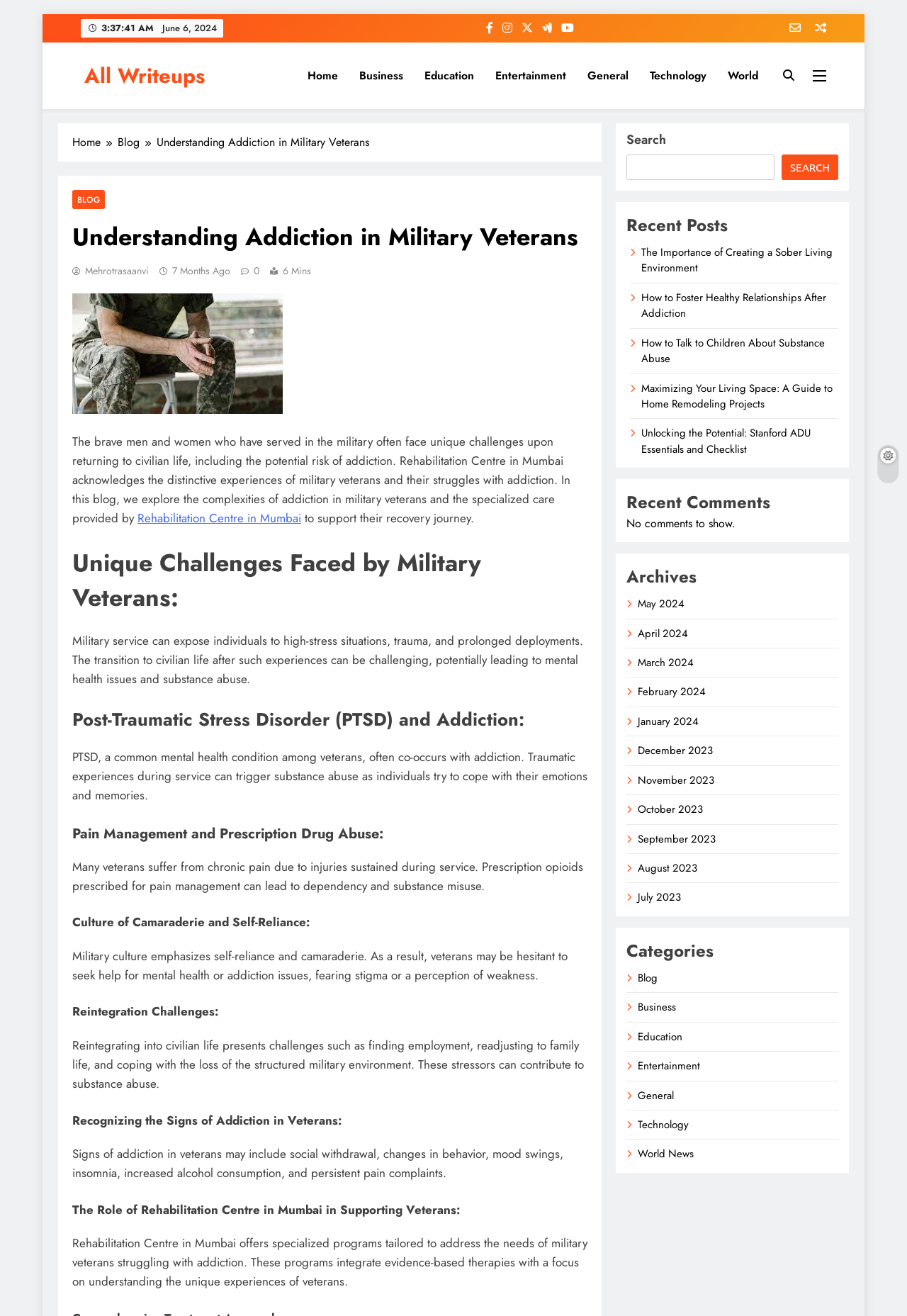Specify the bounding box coordinates of the element's region that should be clicked to achieve the following instruction: "Click on the 'Rehabilitation Centre in Mumbai' link". The bounding box coordinates consist of four float numbers between 0 and 1, in the format [left, top, right, bottom].

[0.152, 0.387, 0.332, 0.4]